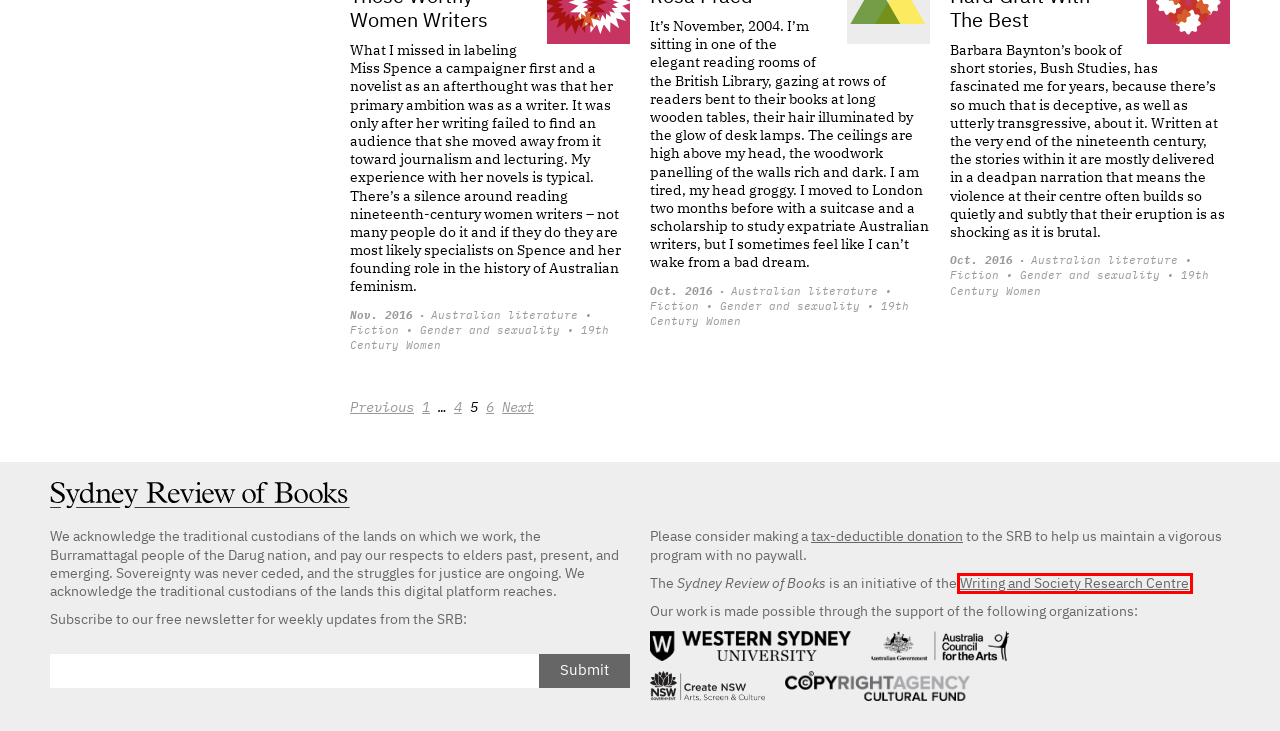View the screenshot of the webpage containing a red bounding box around a UI element. Select the most fitting webpage description for the new page shown after the element in the red bounding box is clicked. Here are the candidates:
A. About SRB | Sydney Review of Books
B. Stargazing with Rosa Praed | Sydney Review of Books
C. WSRC | Writing and Society Research Centre
D. Interviews Archive | Sydney Review of Books
E. Newsletter | Sydney Review of Books
F. Fight Like A Girl | Clementine Ford | Review by Zora Simic
G. Projects and topics | Sydney Review of Books
H. 19th Century Women Archives | Sydney Review of Books

C